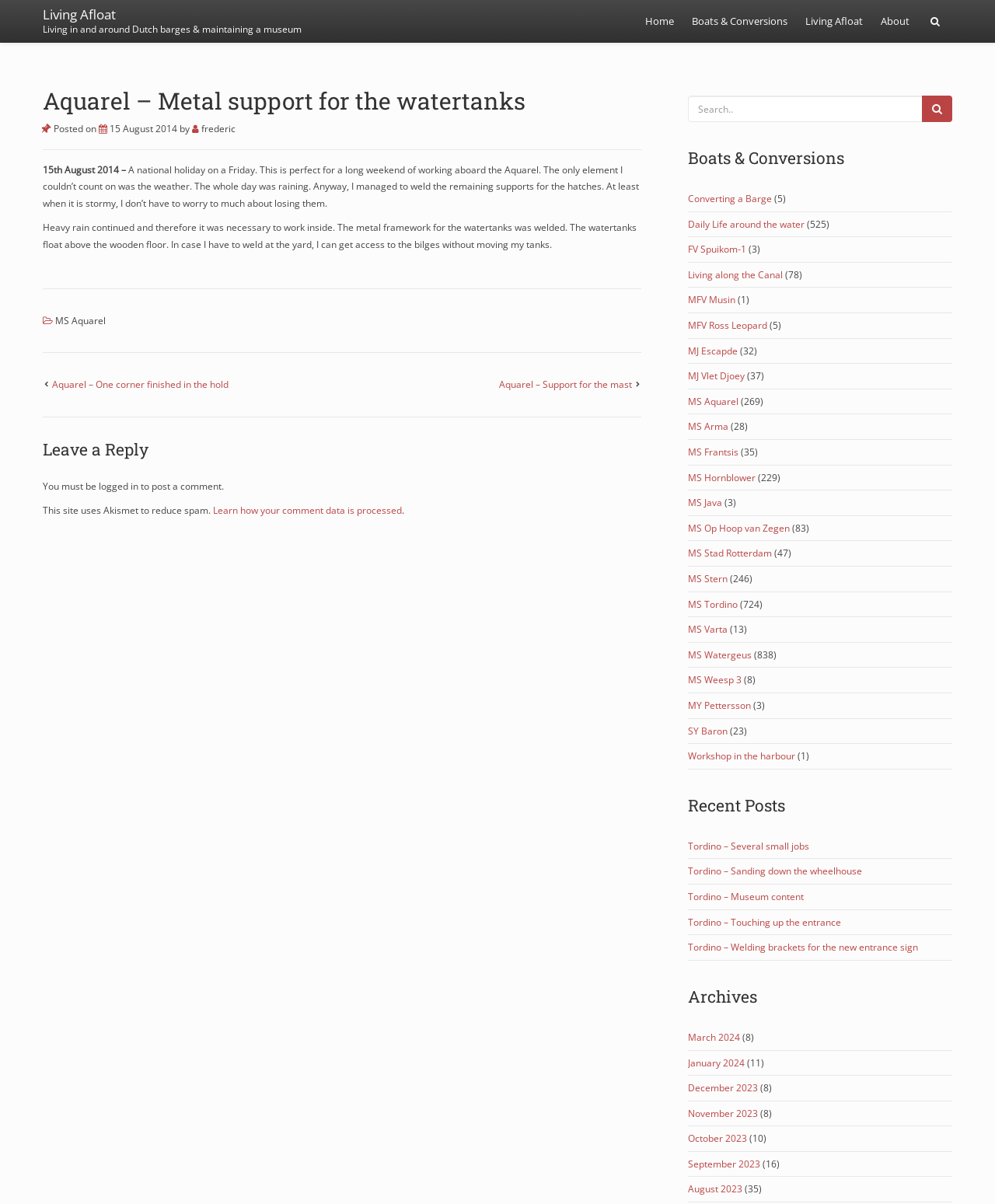Please identify the bounding box coordinates of the region to click in order to complete the task: "Read the post 'Aquarel – Metal support for the watertanks'". The coordinates must be four float numbers between 0 and 1, specified as [left, top, right, bottom].

[0.043, 0.074, 0.645, 0.28]